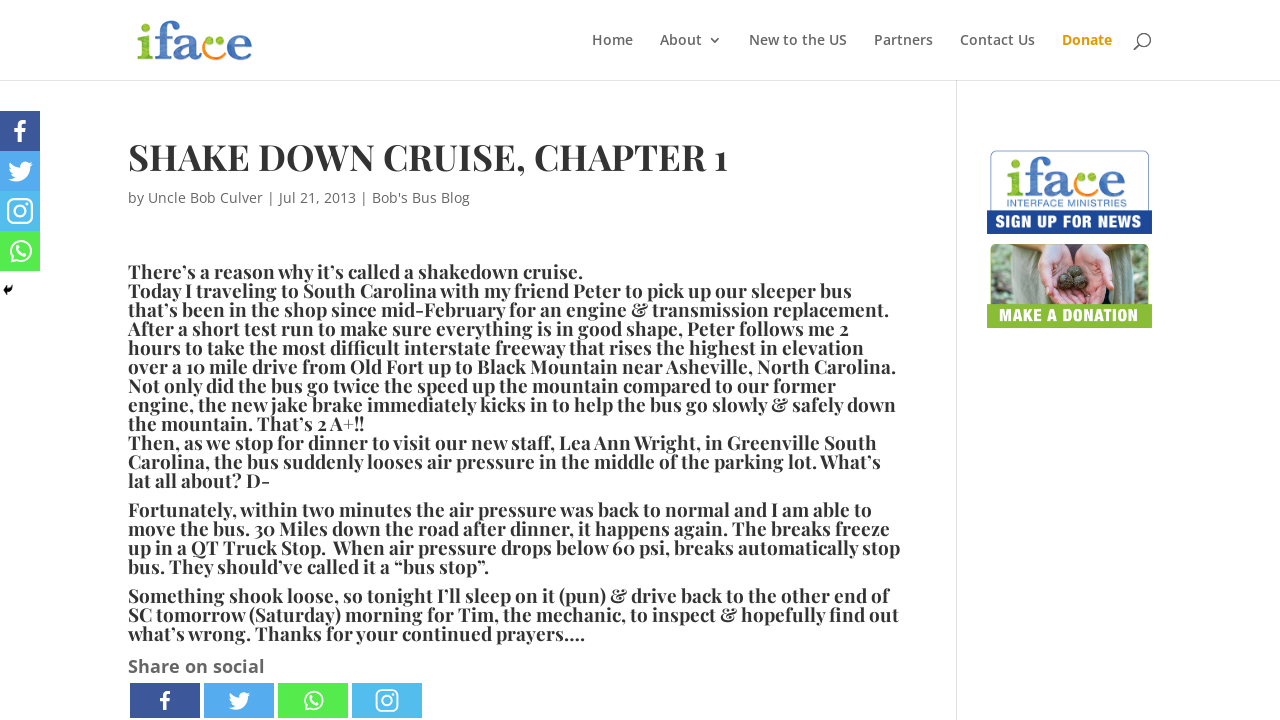Indicate the bounding box coordinates of the element that must be clicked to execute the instruction: "Share on Facebook". The coordinates should be given as four float numbers between 0 and 1, i.e., [left, top, right, bottom].

[0.102, 0.949, 0.156, 0.997]